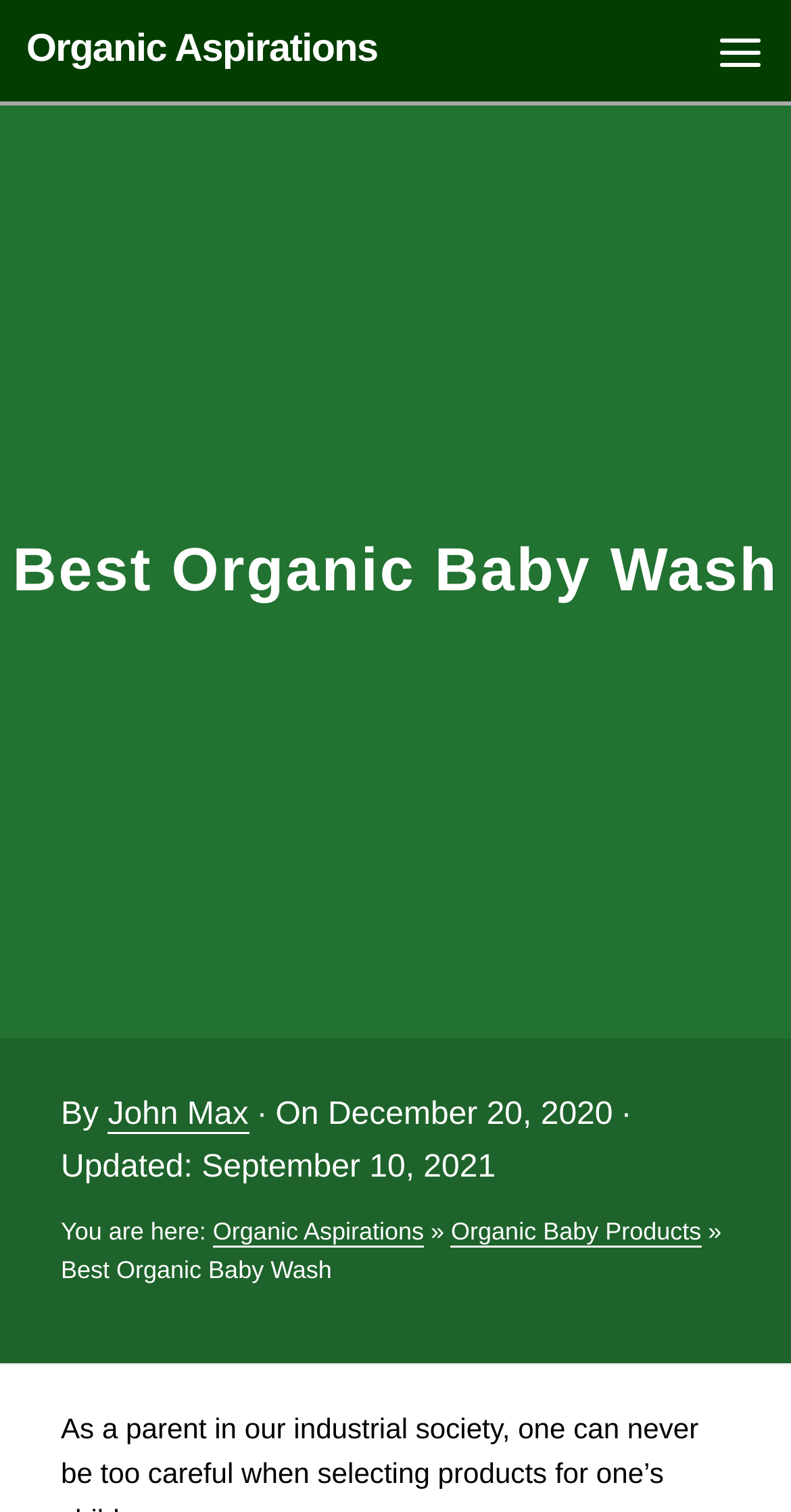Summarize the contents and layout of the webpage in detail.

The webpage appears to be an article or blog post about the best organic baby wash products. At the top left of the page, there is a link to "Organic Aspirations", which is likely the website's title or logo. Next to it, on the top right, is a button labeled "Menu" that is not expanded.

Below the top section, there is a large heading that spans the entire width of the page, titled "Best Organic Baby Wash". This heading is followed by a section that includes the author's name, "John Max", and the date the article was published, "December 20, 2020", and last updated, "September 10, 2021".

Further down, there is a breadcrumb trail that shows the user's current location on the website, starting with "Organic Aspirations" and leading to "Organic Baby Products". Below this, there is a repeated title, "Best Organic Baby Wash", which may be a subheading or a summary of the article.

The meta description suggests that the article is about the importance of choosing safe and gentle products for children, implying that the article will discuss the benefits and features of organic baby wash products.